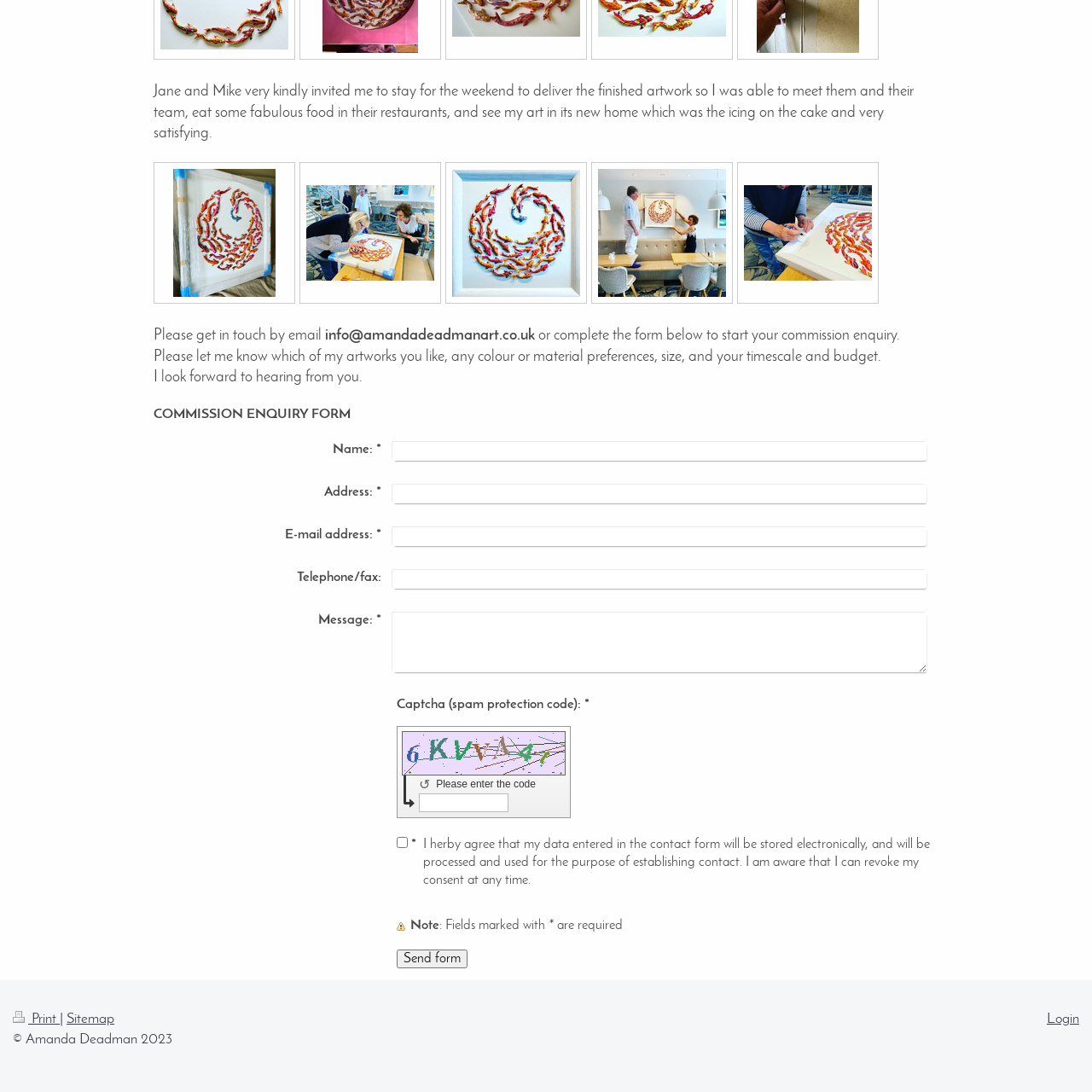Please identify the coordinates of the bounding box that should be clicked to fulfill this instruction: "Click the Send form button".

[0.363, 0.87, 0.428, 0.887]